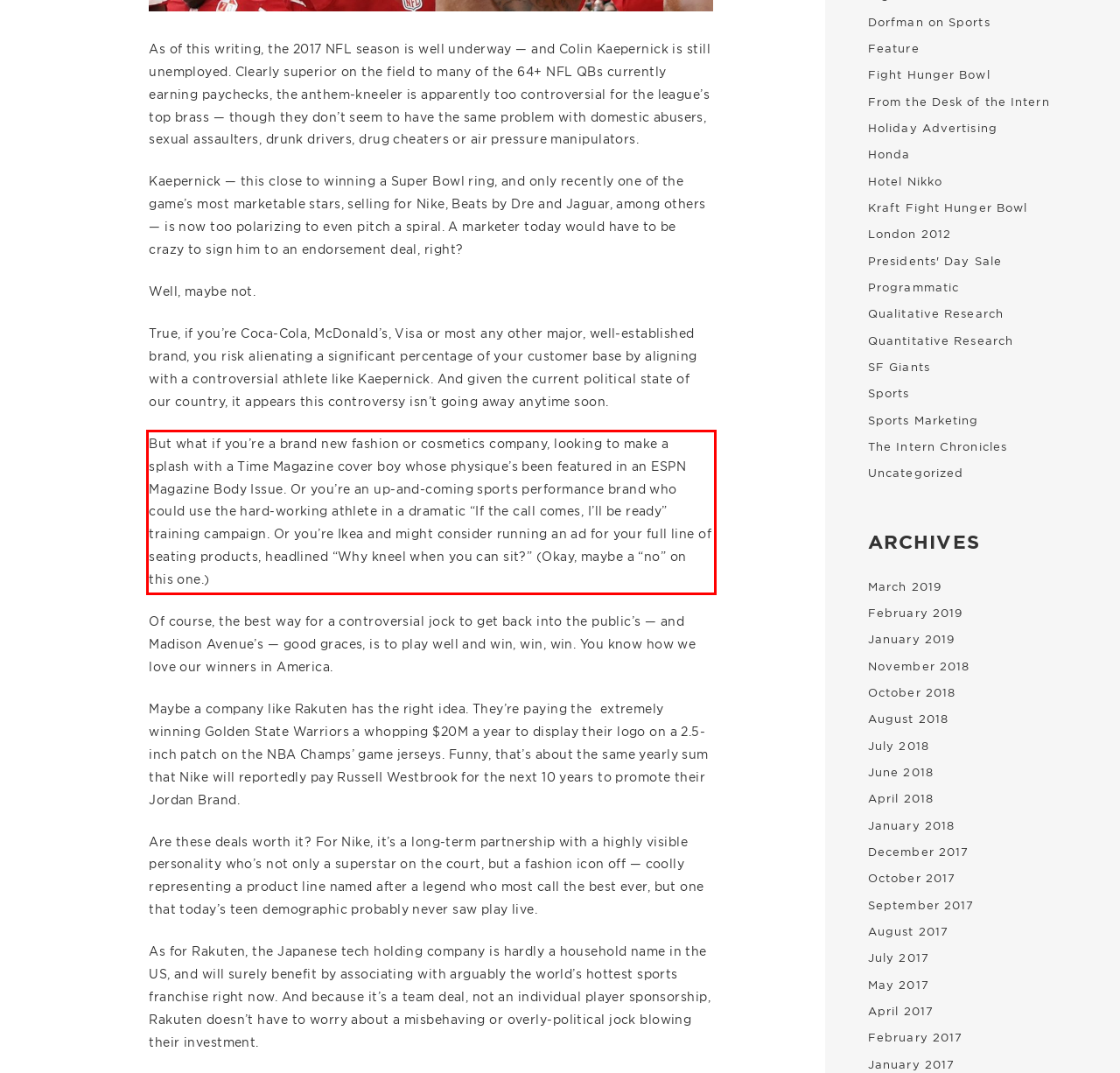You have a screenshot of a webpage where a UI element is enclosed in a red rectangle. Perform OCR to capture the text inside this red rectangle.

But what if you’re a brand new fashion or cosmetics company, looking to make a splash with a Time Magazine cover boy whose physique’s been featured in an ESPN Magazine Body Issue. Or you’re an up-and-coming sports performance brand who could use the hard-working athlete in a dramatic “If the call comes, I’ll be ready” training campaign. Or you’re Ikea and might consider running an ad for your full line of seating products, headlined “Why kneel when you can sit?” (Okay, maybe a “no” on this one.)